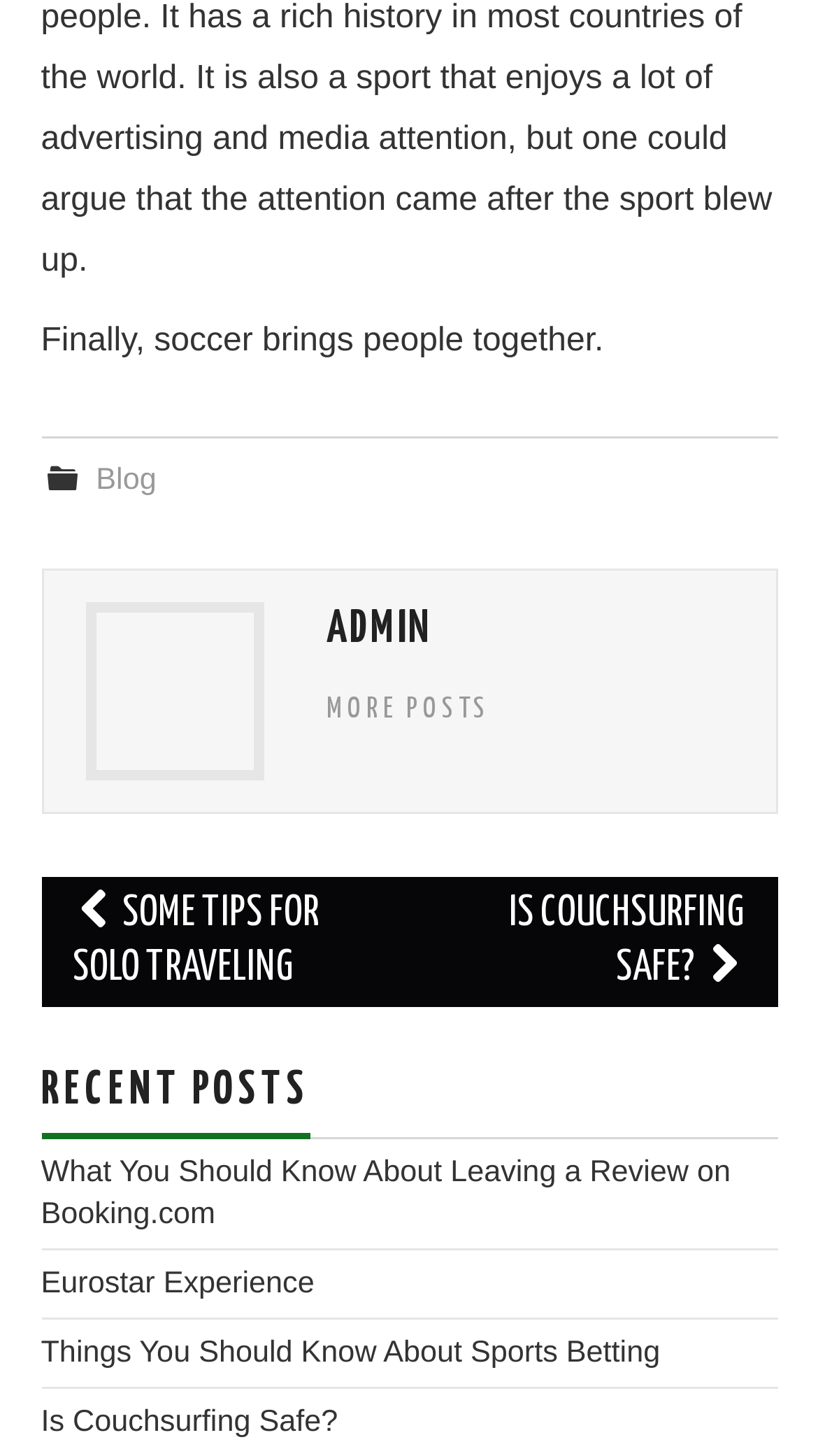What is the theme of the post 'SOME TIPS FOR SOLO TRAVELING'?
Based on the screenshot, provide your answer in one word or phrase.

Solo Traveling